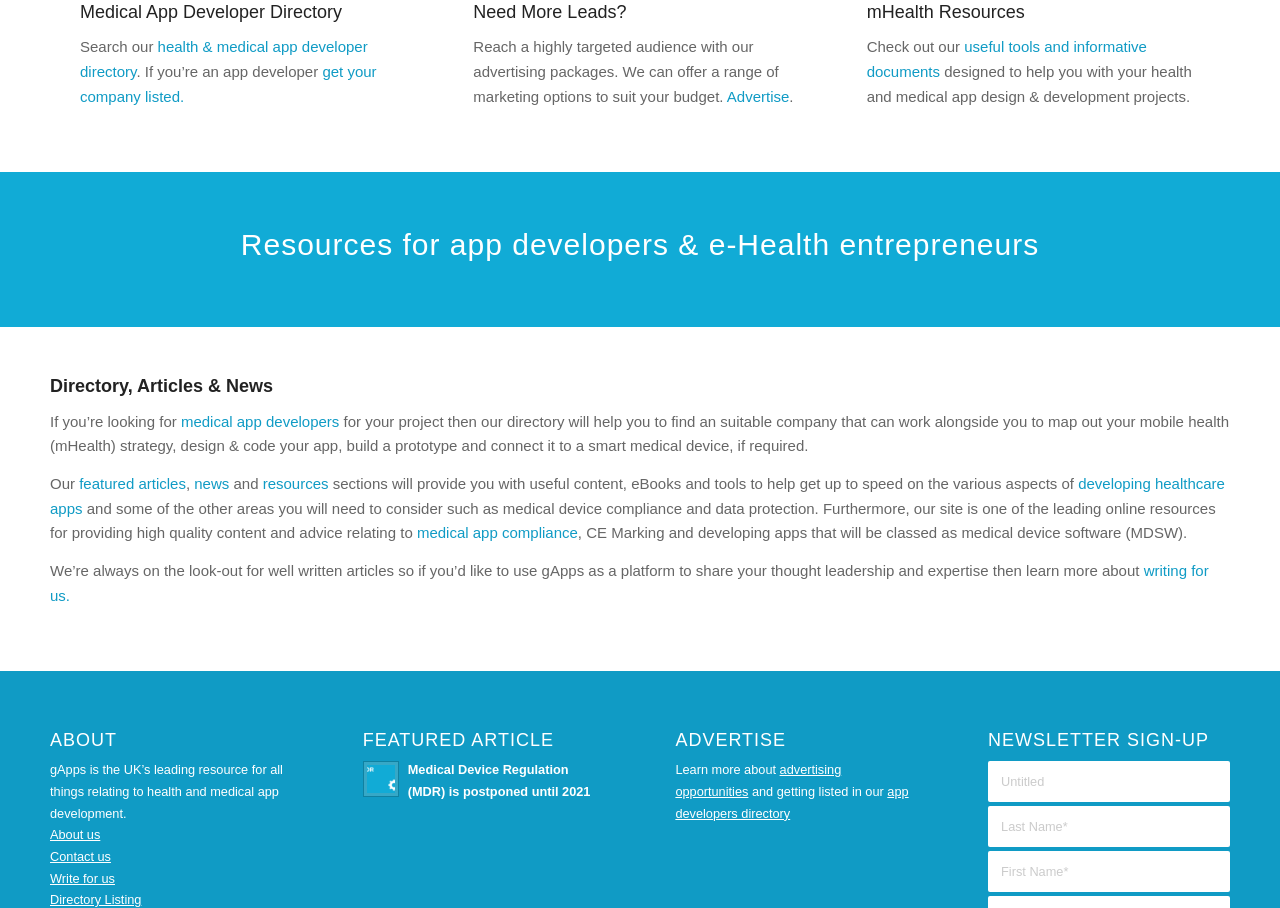Identify the bounding box coordinates for the region of the element that should be clicked to carry out the instruction: "Get your company listed". The bounding box coordinates should be four float numbers between 0 and 1, i.e., [left, top, right, bottom].

[0.062, 0.069, 0.294, 0.115]